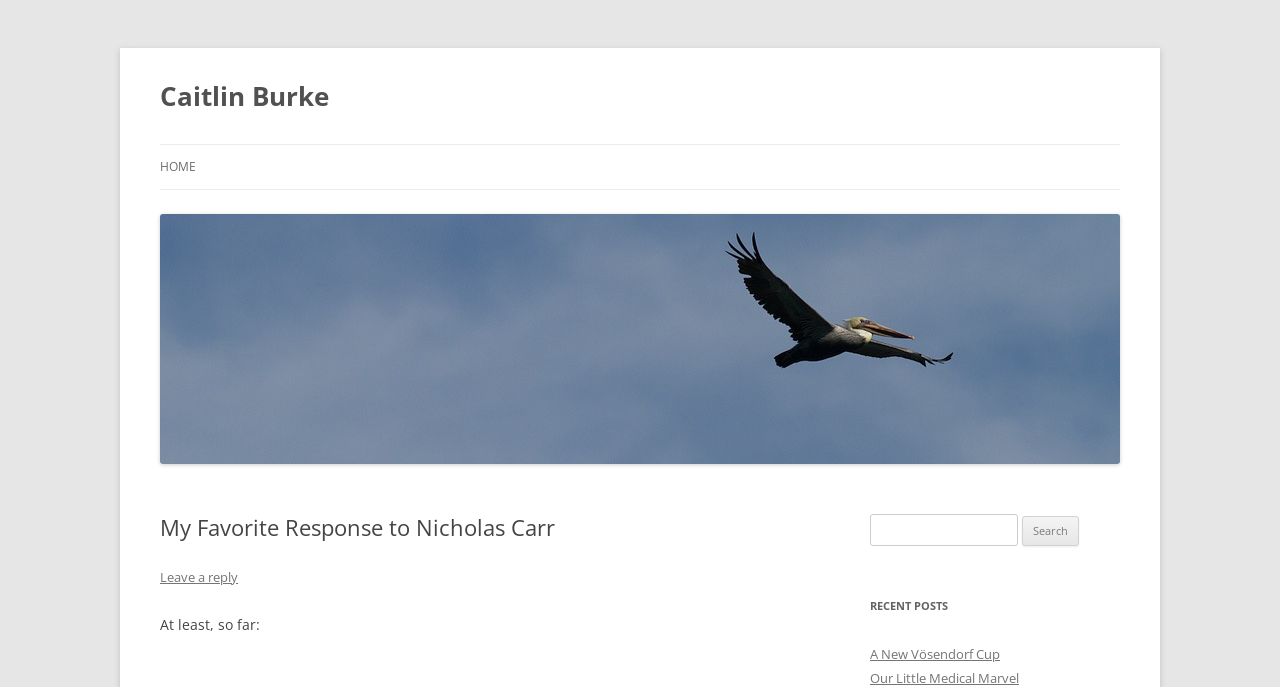Pinpoint the bounding box coordinates of the element you need to click to execute the following instruction: "Click on the author's name". The bounding box should be represented by four float numbers between 0 and 1, in the format [left, top, right, bottom].

[0.125, 0.105, 0.257, 0.175]